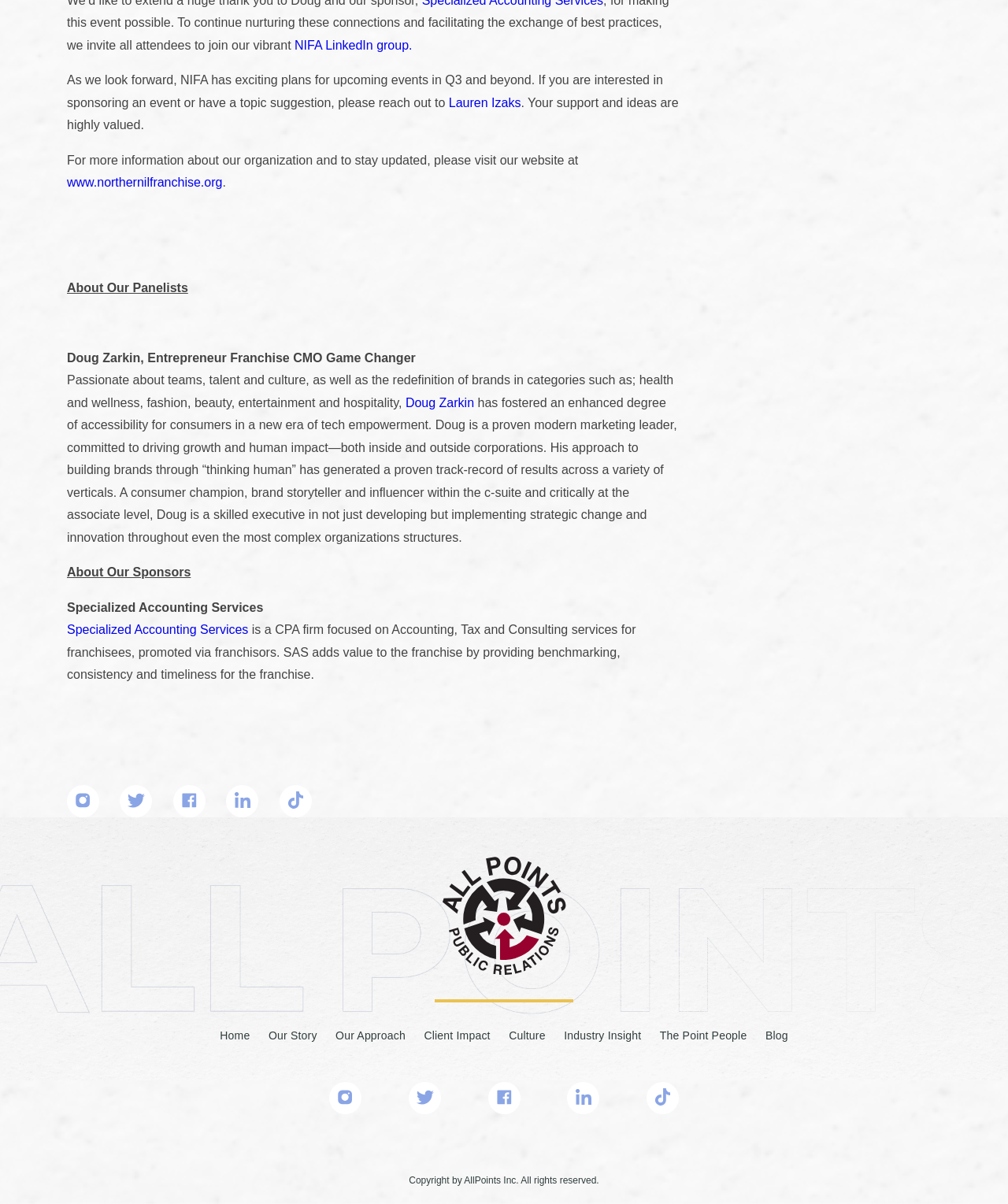How many social media icons are present at the bottom of the webpage?
From the image, respond with a single word or phrase.

5